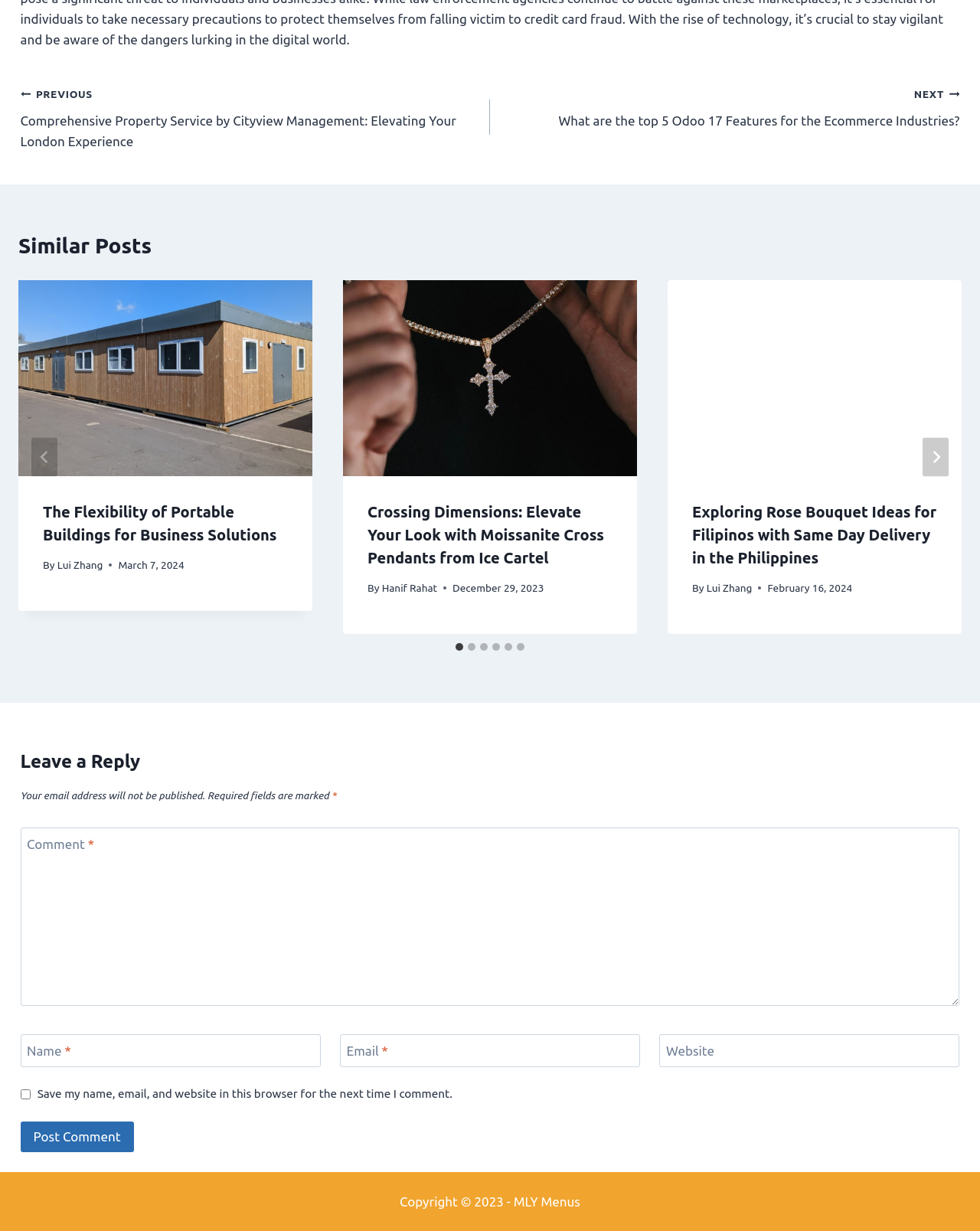How many slides are there in the similar posts section? Analyze the screenshot and reply with just one word or a short phrase.

6